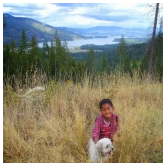Outline with detail what the image portrays.

The image captures a joyful moment in the great outdoors, featuring a young boy sitting in a field of tall, golden grass alongside a small, fluffy dog. They are positioned against a breathtaking backdrop of lush green hills and a serene lake that stretches into the horizon, under a dramatic sky filled with soft, flowing clouds. The boy, wearing a red plaid shirt and cheerful expression, embodies the spirit of childhood exploration and companionship with his canine friend. This picturesque scene showcases the beauty of nature in Idaho, highlighting the bond between humans and animals, and the joy of outdoor adventures. The photograph is credited to Janice Abel, emphasizing the personal connection and heartfelt storytelling that resonates in the visual narrative.